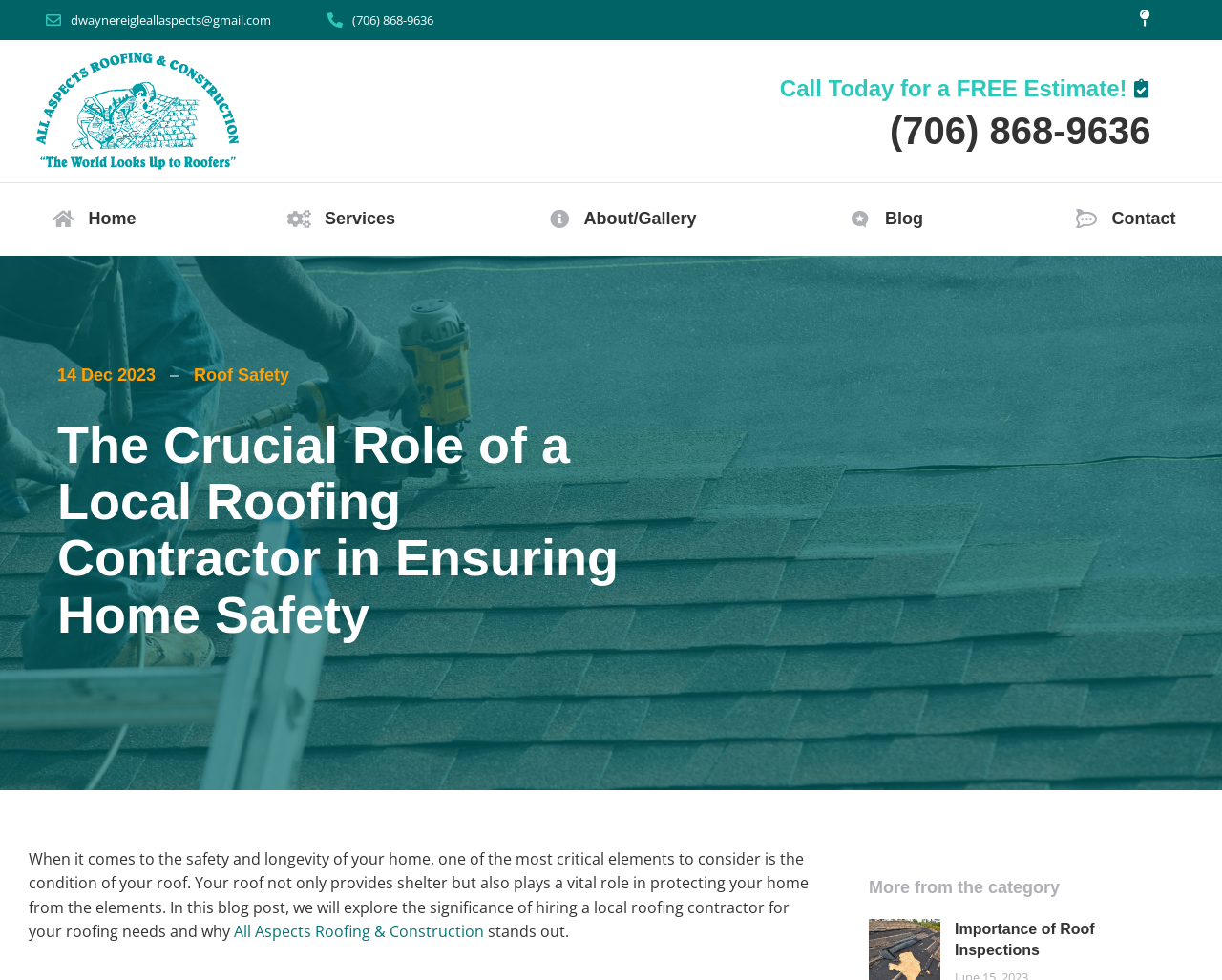What is the category of the blog post?
Using the visual information, respond with a single word or phrase.

Roof Safety